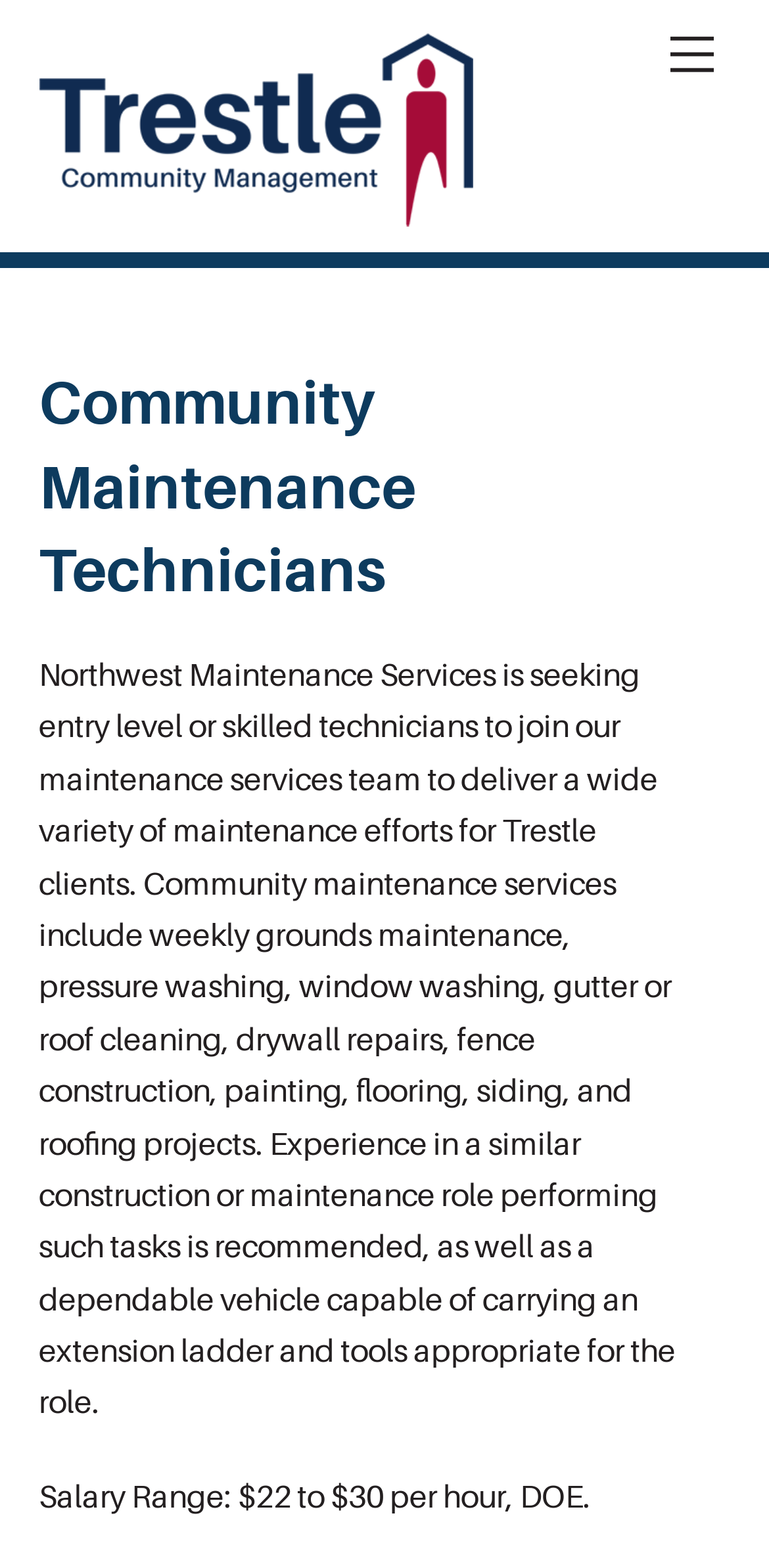Please identify the primary heading of the webpage and give its text content.

Community Maintenance Technicians